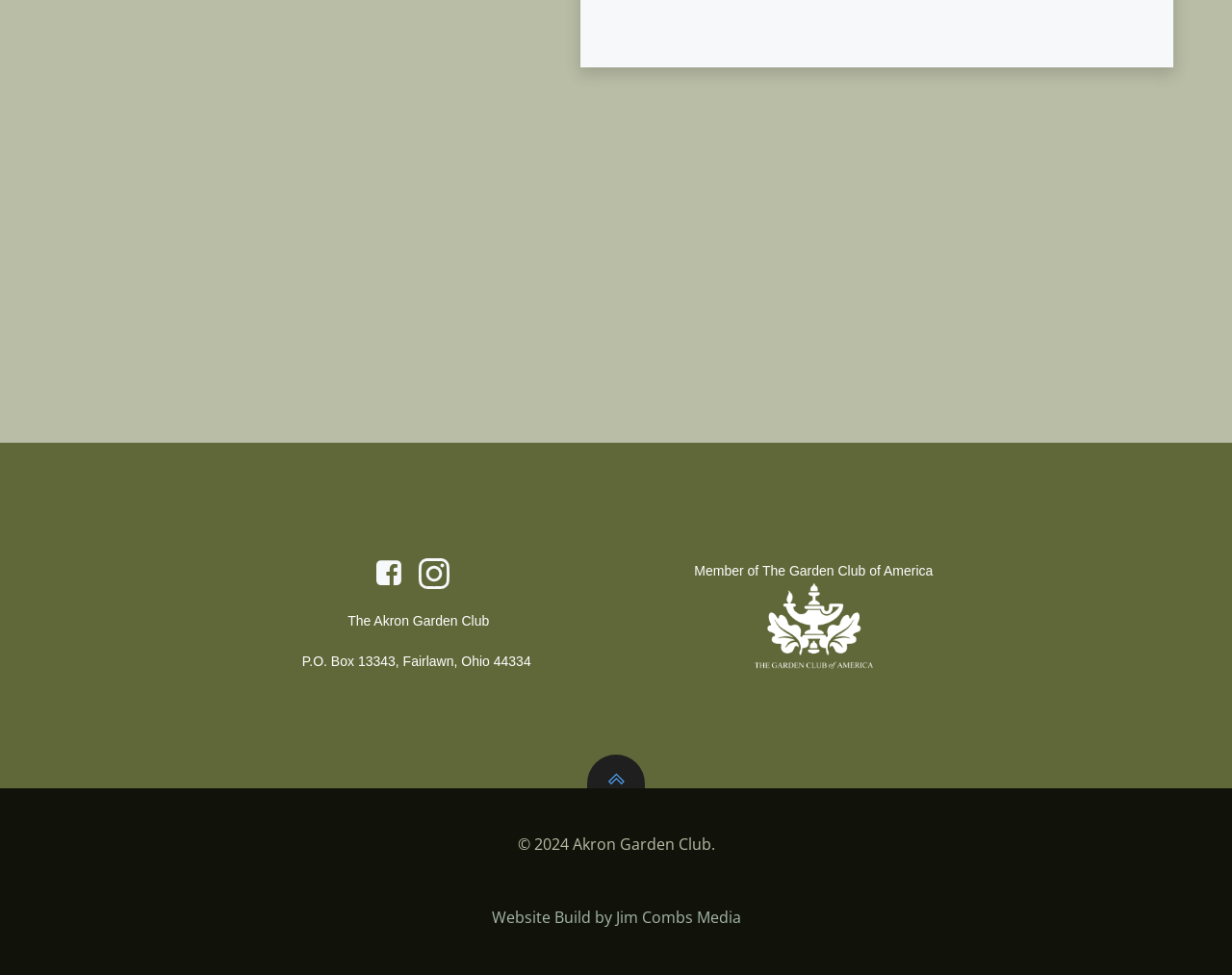What is the name of the organization?
Look at the screenshot and respond with one word or a short phrase.

The Akron Garden Club